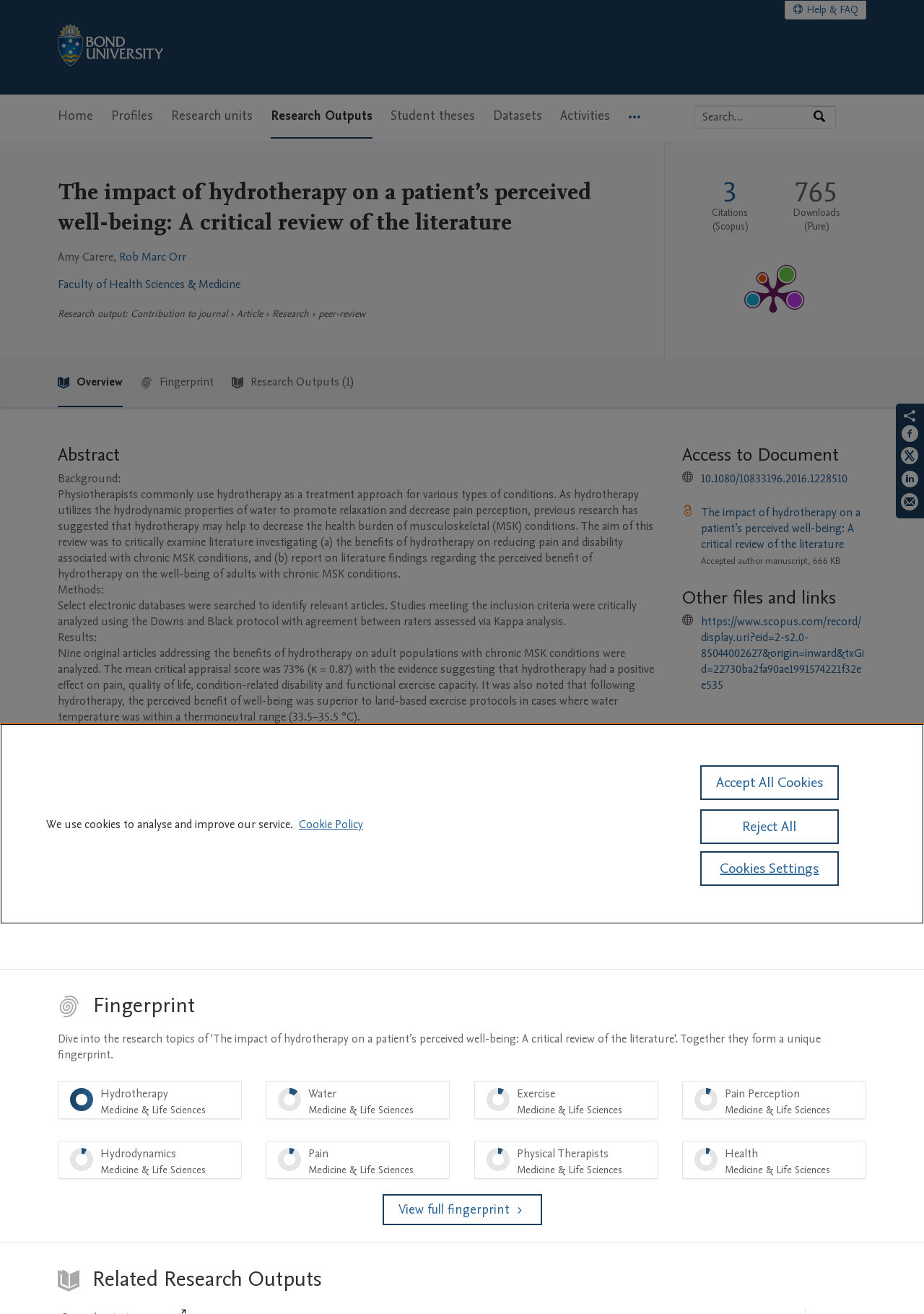What is the name of the journal that published this article?
Please answer the question as detailed as possible based on the image.

The name of the journal that published this article can be found in the table that lists the article's details, which mentions that the journal is 'Physical Therapy Reviews'.